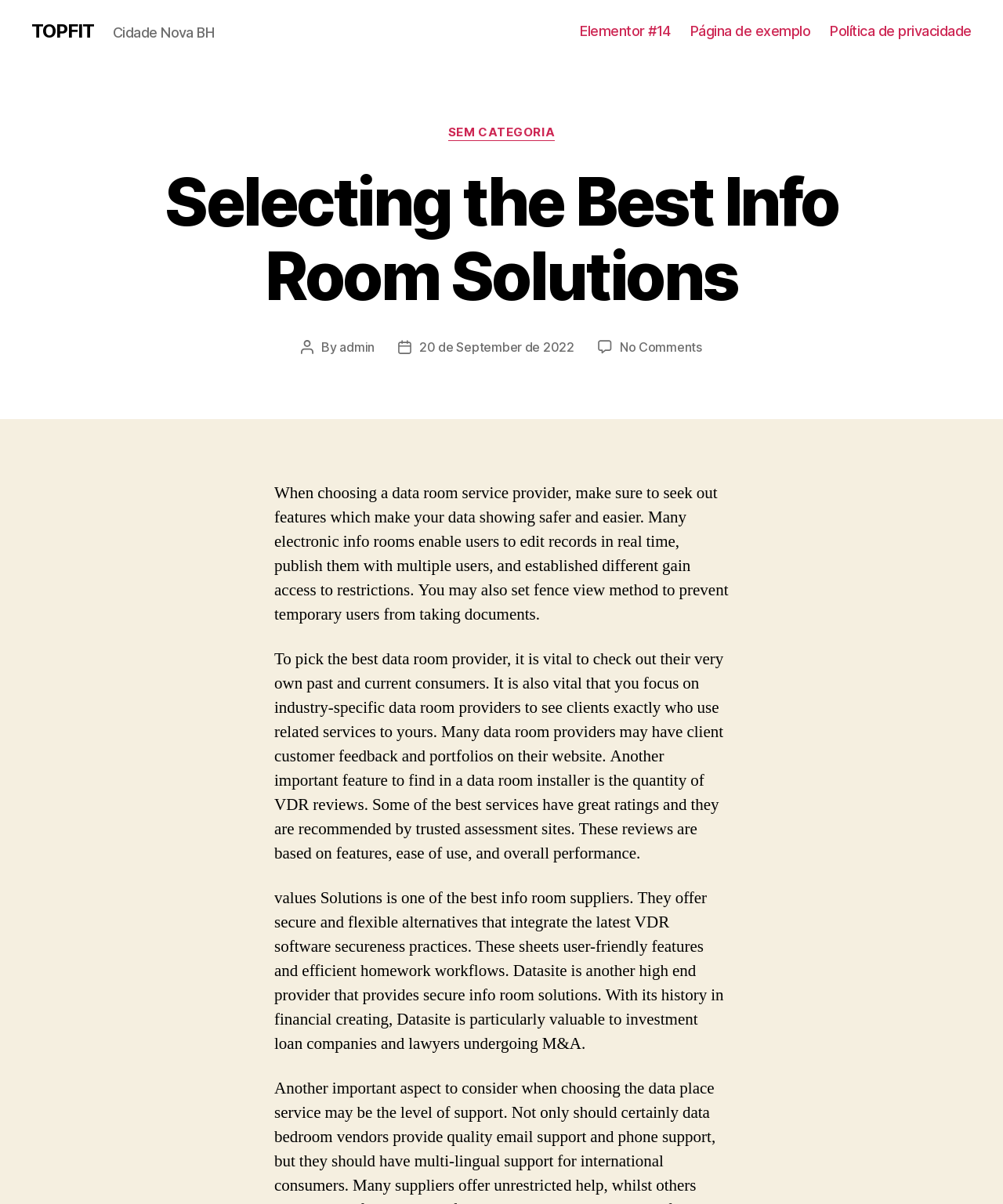Elaborate on the different components and information displayed on the webpage.

The webpage is about selecting the best info room solutions, with the title "Selecting the Best Info Room Solutions – TOPFIT" at the top. Below the title, there is a link to "TOPFIT" and a static text "Cidade Nova BH". 

On the top right, there is a horizontal navigation bar with three links: "Elementor #14", "Página de exemplo", and "Política de privacidade". 

Below the navigation bar, there is a section with a header that contains several elements. On the left, there is a static text "Categories" and a link "SEM CATEGORIA". Next to it, there is a heading "Selecting the Best Info Room Solutions". 

Below the heading, there are several lines of text. On the left, there is a static text "Post author" and a link "admin". Next to it, there is a static text "Post date" and a link "20 de September de 2022". Further to the right, there is a link "No Comments on Selecting the Best Info Room Solutions". 

The main content of the webpage is divided into three paragraphs. The first paragraph discusses the features to look for in a data room service provider, such as real-time editing and access restrictions. The second paragraph advises on how to choose the best data room provider, including checking past and current clients, industry-specific providers, and VDR reviews. The third paragraph recommends two info room suppliers, values Solutions and Datasite, highlighting their secure and flexible solutions.